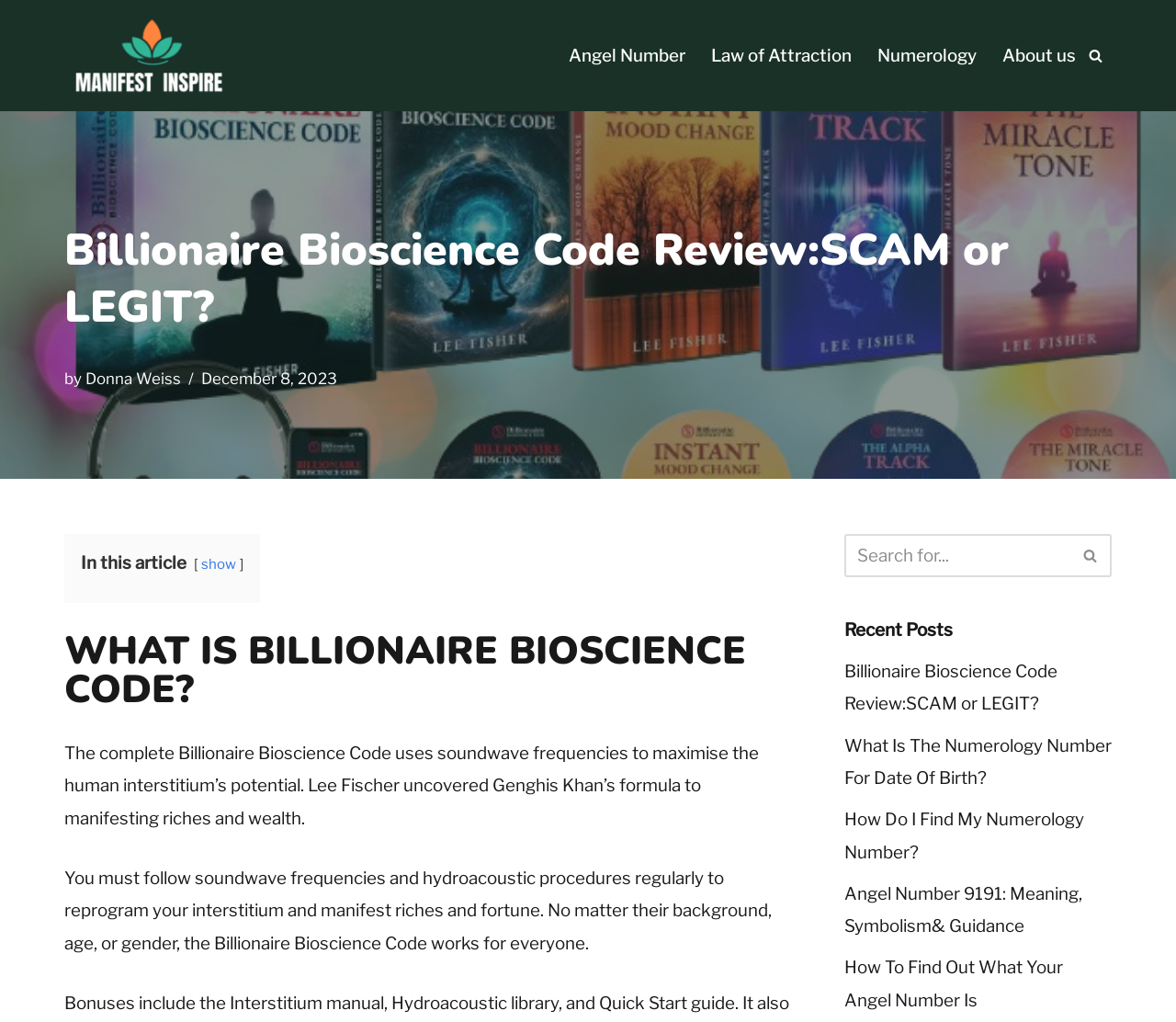Locate the bounding box of the UI element based on this description: "parent_node: Search for... aria-label="Search"". Provide four float numbers between 0 and 1 as [left, top, right, bottom].

[0.91, 0.522, 0.945, 0.564]